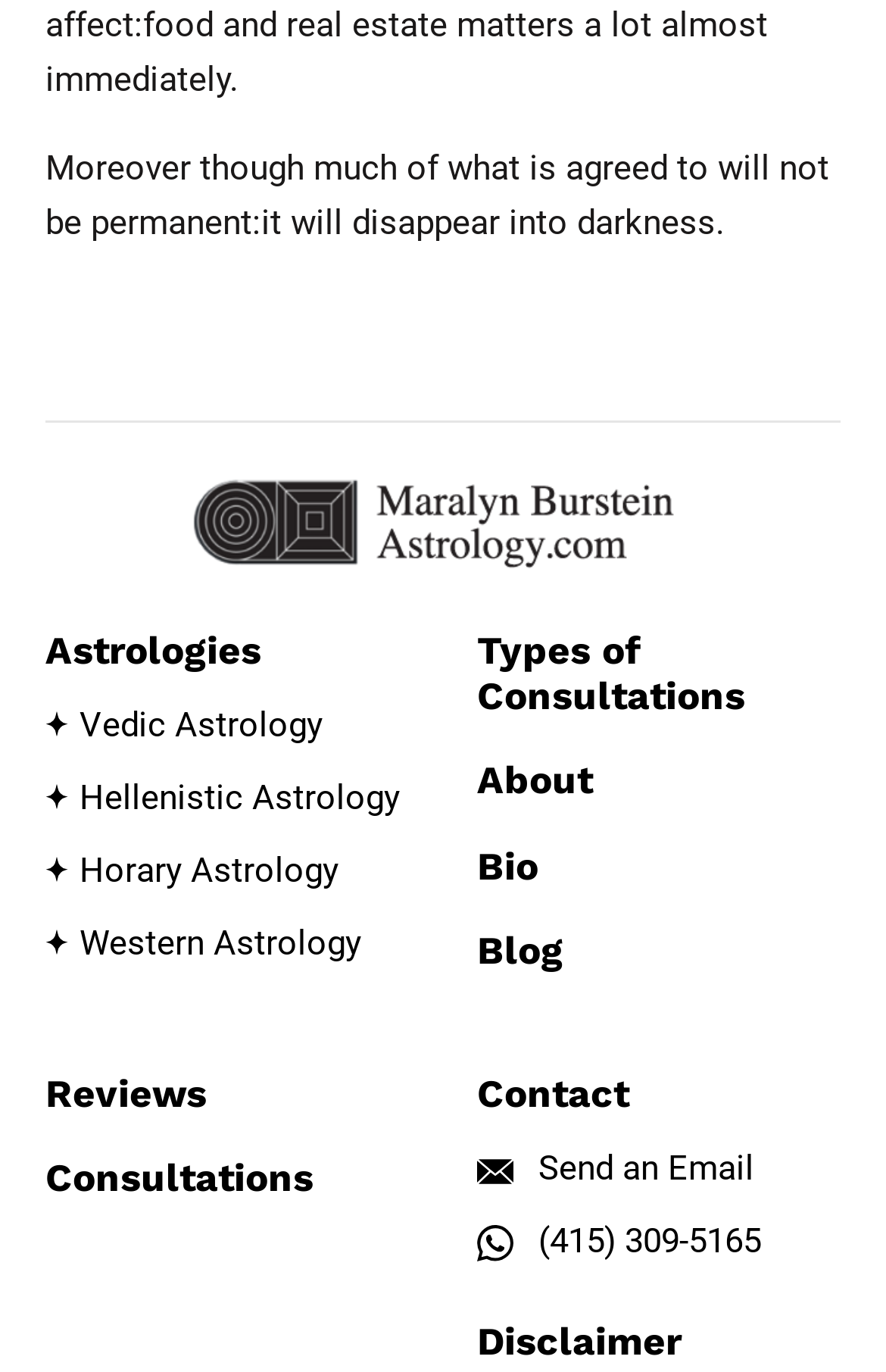What are the types of consultations mentioned?
Based on the screenshot, provide your answer in one word or phrase.

Types of Consultations